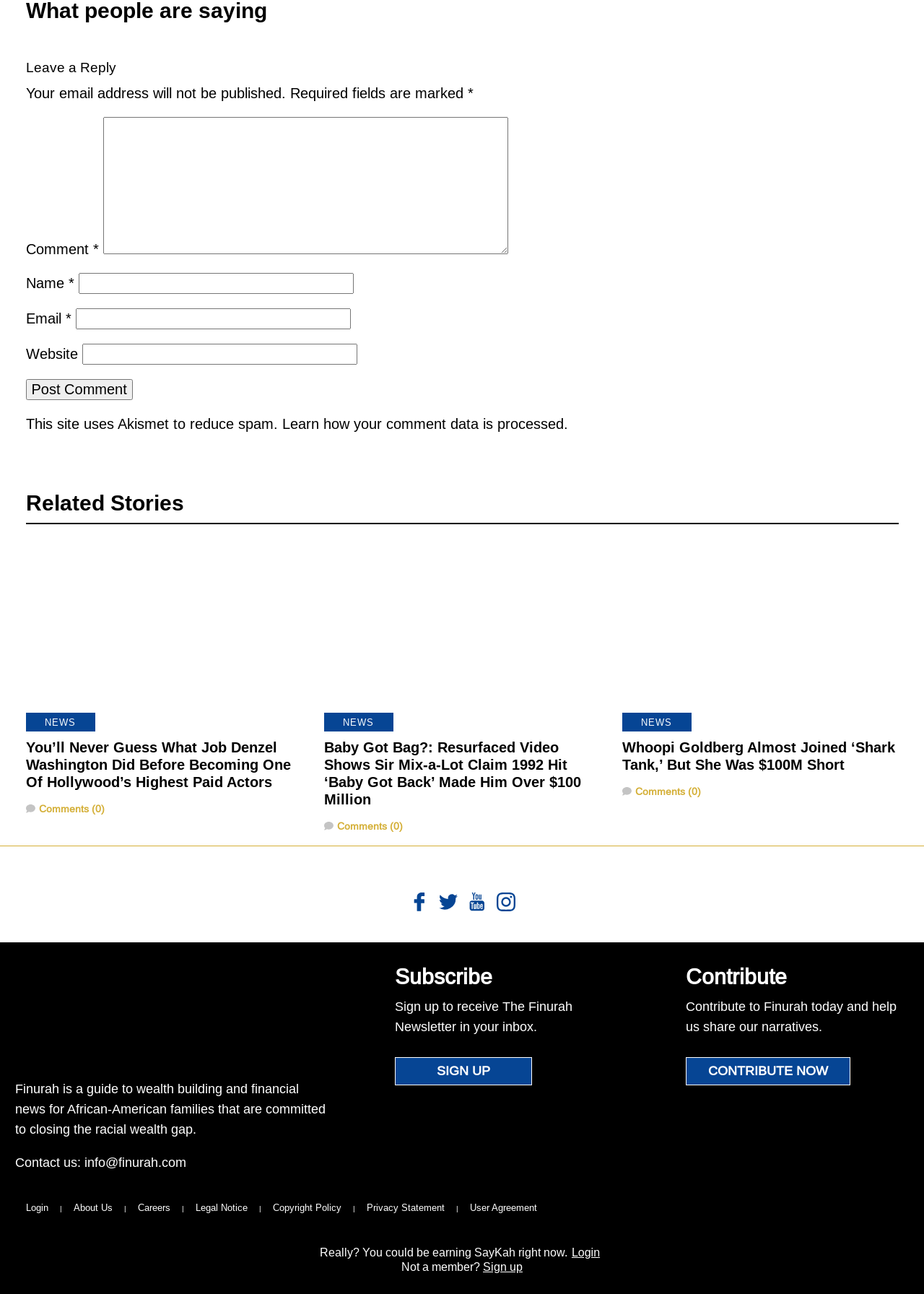Please identify the bounding box coordinates of the element's region that needs to be clicked to fulfill the following instruction: "Read related story about Denzel Washington". The bounding box coordinates should consist of four float numbers between 0 and 1, i.e., [left, top, right, bottom].

[0.028, 0.422, 0.327, 0.54]